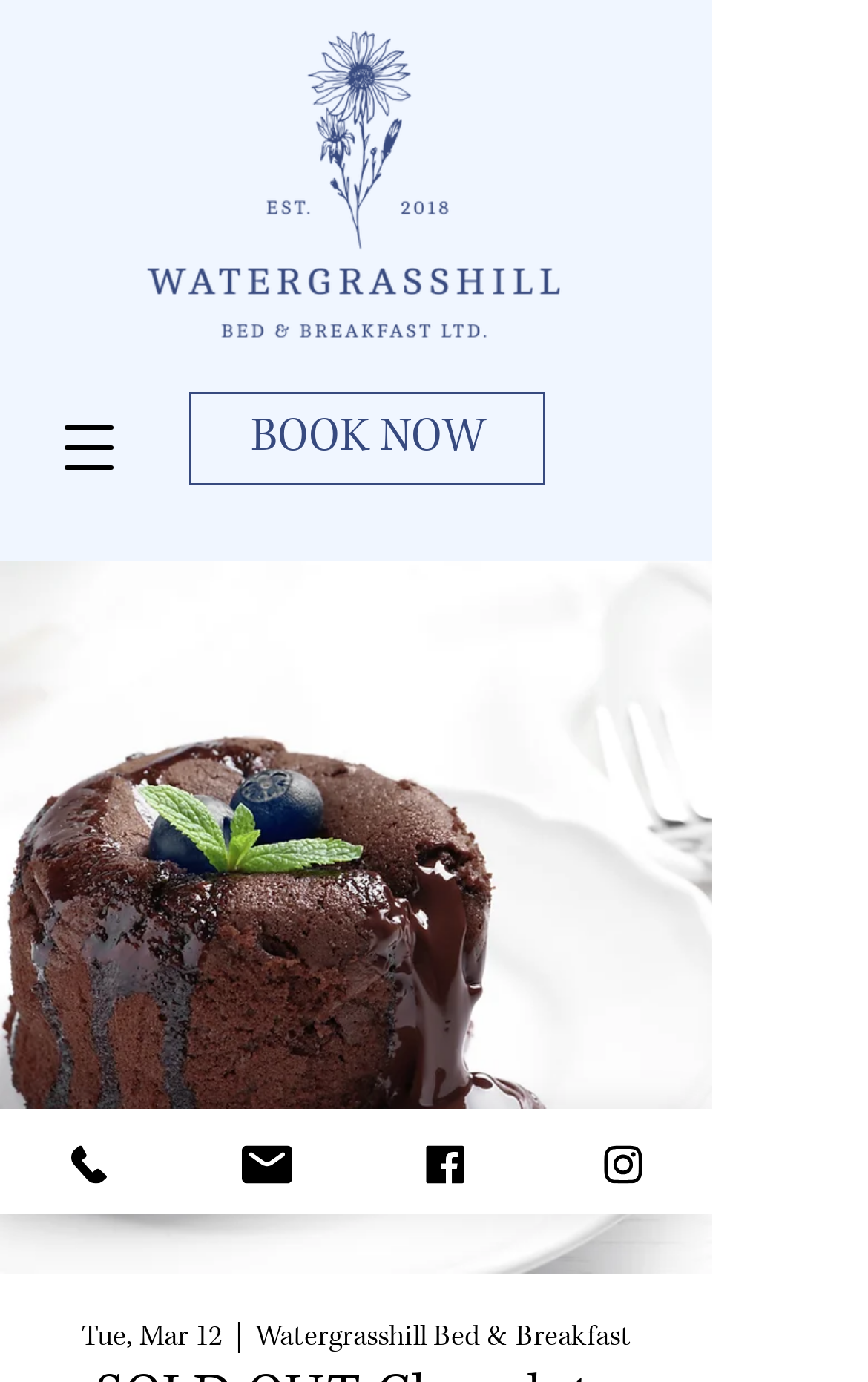Bounding box coordinates are given in the format (top-left x, top-left y, bottom-right x, bottom-right y). All values should be floating point numbers between 0 and 1. Provide the bounding box coordinate for the UI element described as: Las Vegas Business Insurance

None